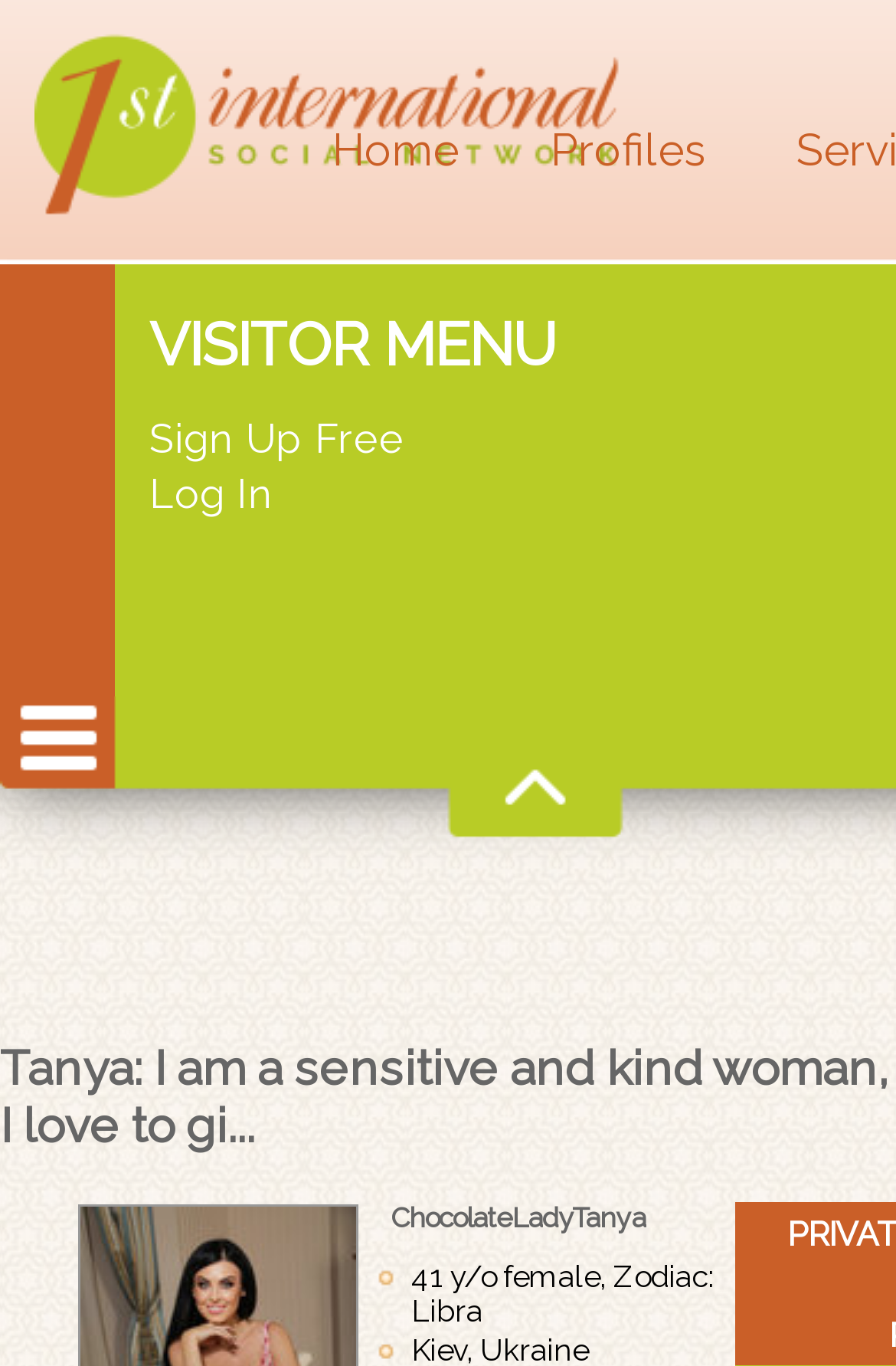What is the purpose of the 'Sign Up Free' button?
Answer the question based on the image using a single word or a brief phrase.

To sign up for free